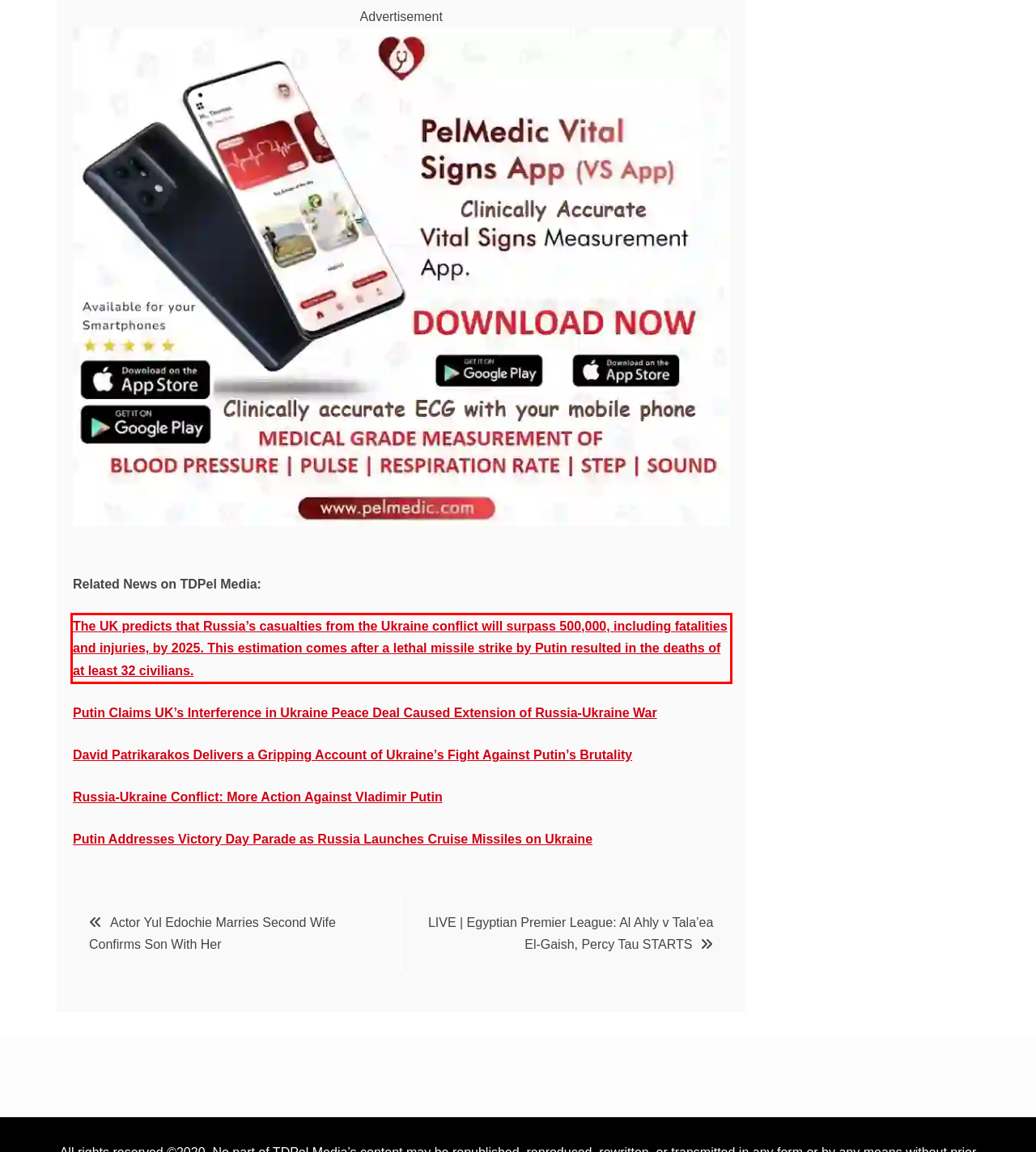From the screenshot of the webpage, locate the red bounding box and extract the text contained within that area.

The UK predicts that Russia’s casualties from the Ukraine conflict will surpass 500,000, including fatalities and injuries, by 2025. This estimation comes after a lethal missile strike by Putin resulted in the deaths of at least 32 civilians.